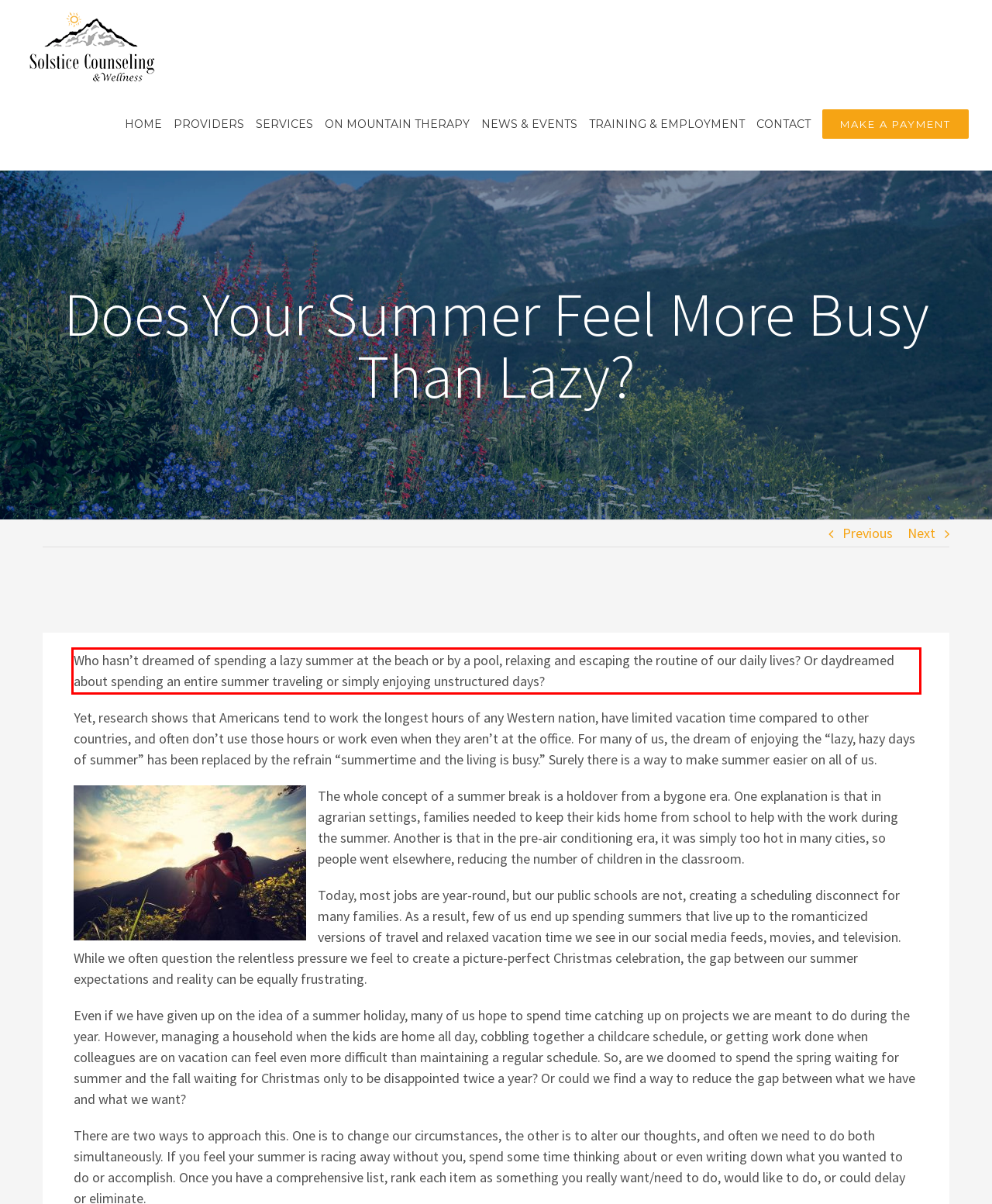Using the webpage screenshot, recognize and capture the text within the red bounding box.

Who hasn’t dreamed of spending a lazy summer at the beach or by a pool, relaxing and escaping the routine of our daily lives? Or daydreamed about spending an entire summer traveling or simply enjoying unstructured days?